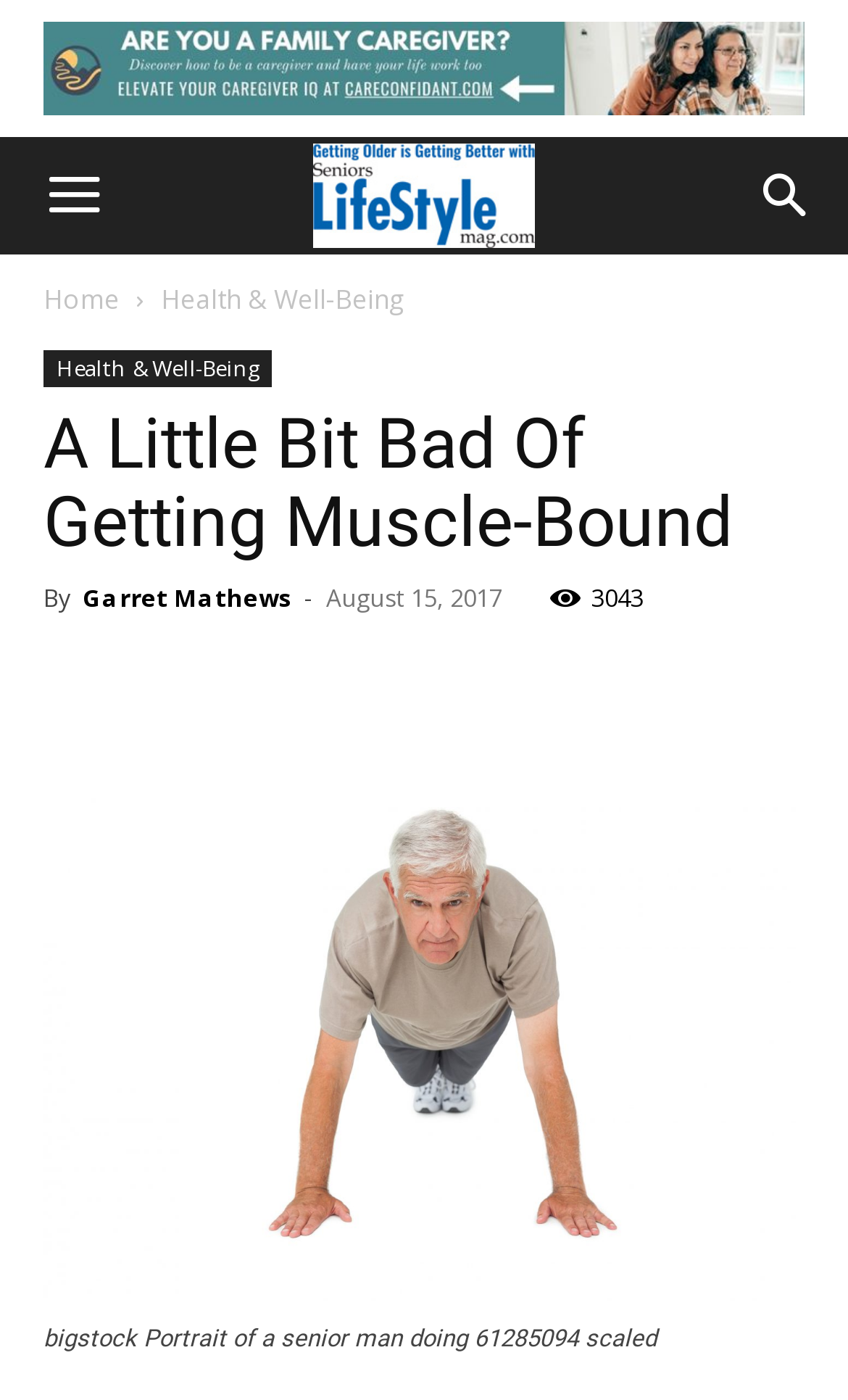Please find the bounding box coordinates for the clickable element needed to perform this instruction: "Read the news".

None